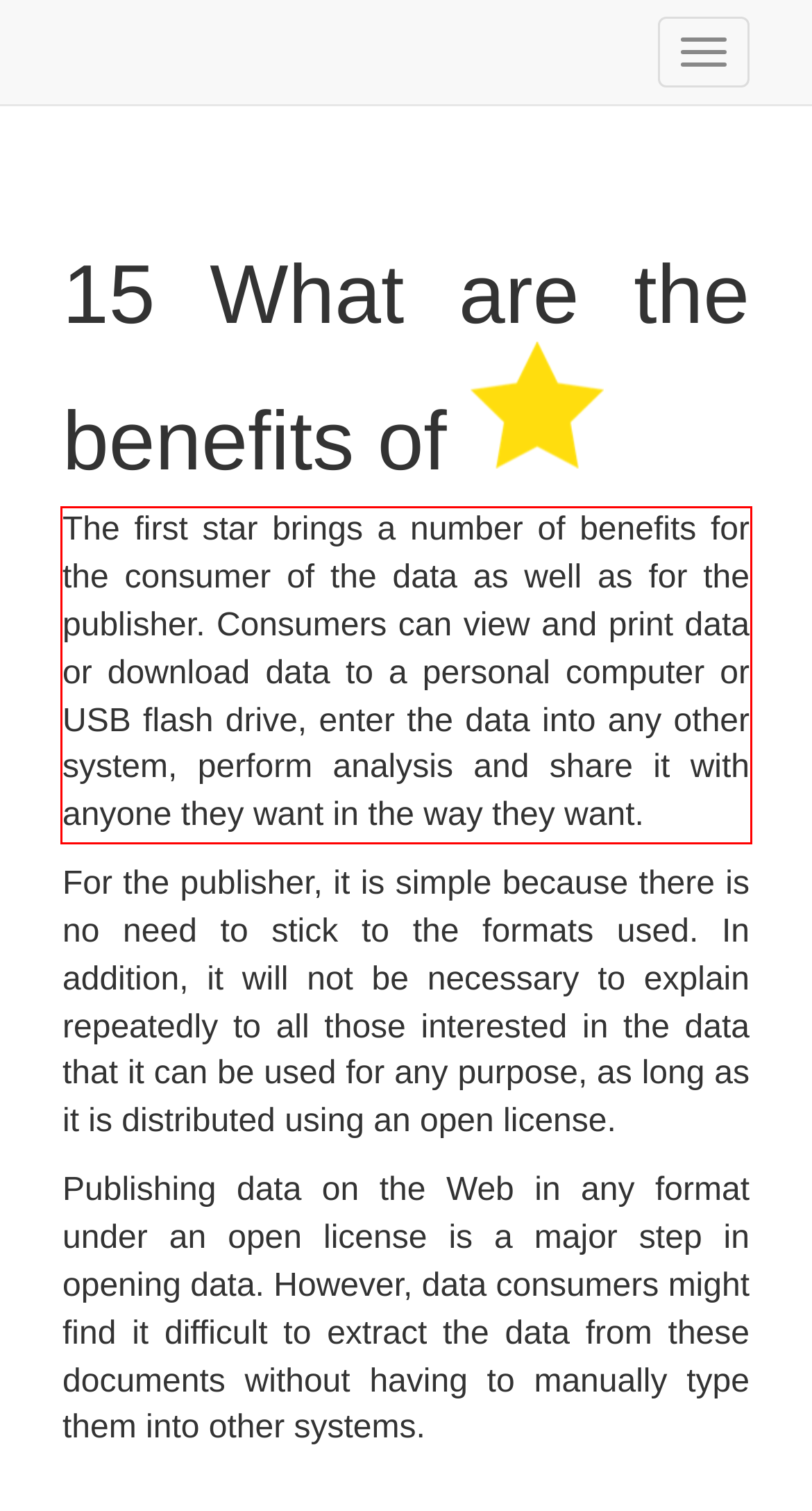Given a screenshot of a webpage with a red bounding box, extract the text content from the UI element inside the red bounding box.

The first star brings a number of benefits for the consumer of the data as well as for the publisher. Consumers can view and print data or download data to a personal computer or USB flash drive, enter the data into any other system, perform analysis and share it with anyone they want in the way they want.